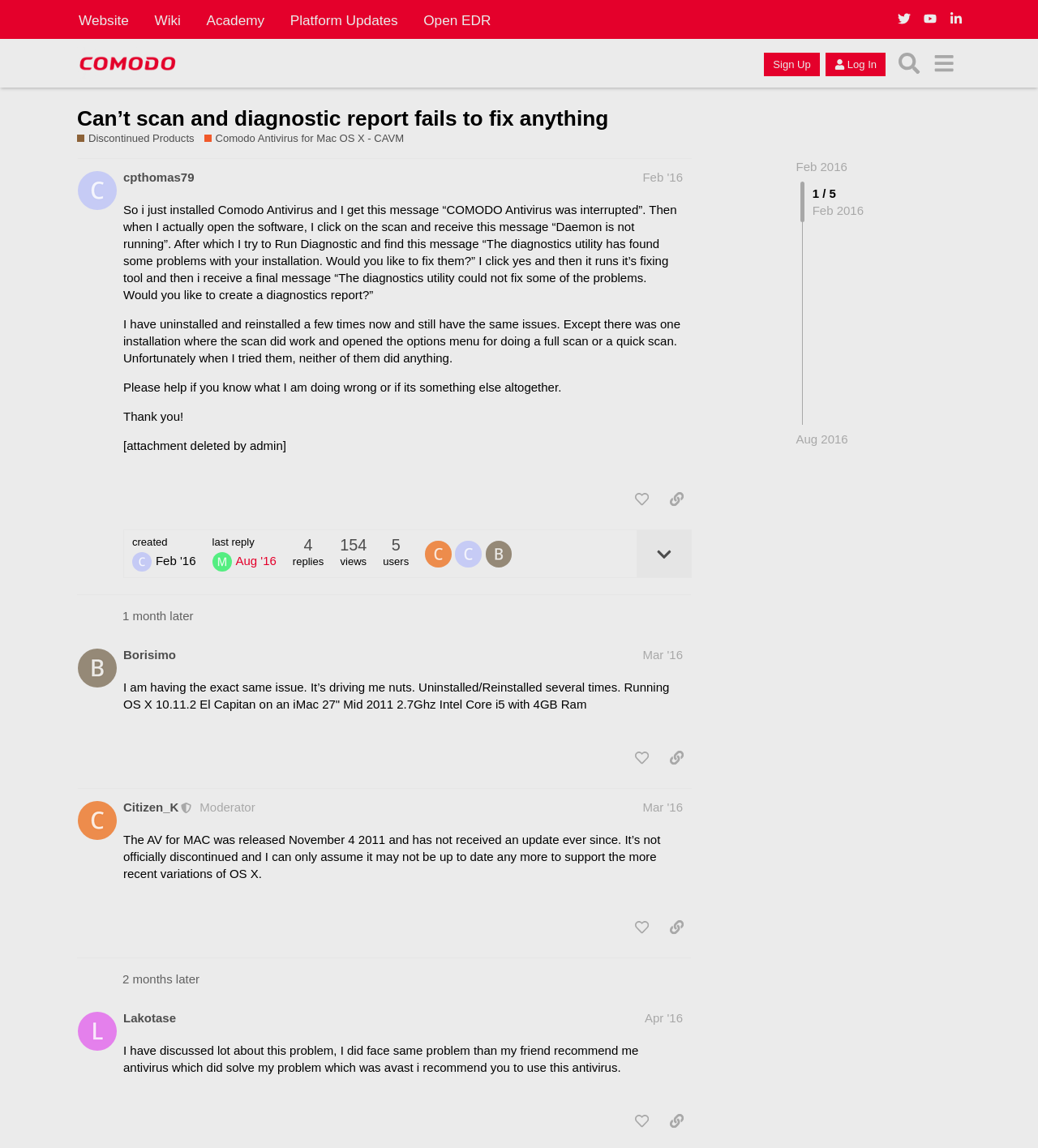What is the error message received by the user when trying to scan?
Answer the question based on the image using a single word or a brief phrase.

Daemon is not running